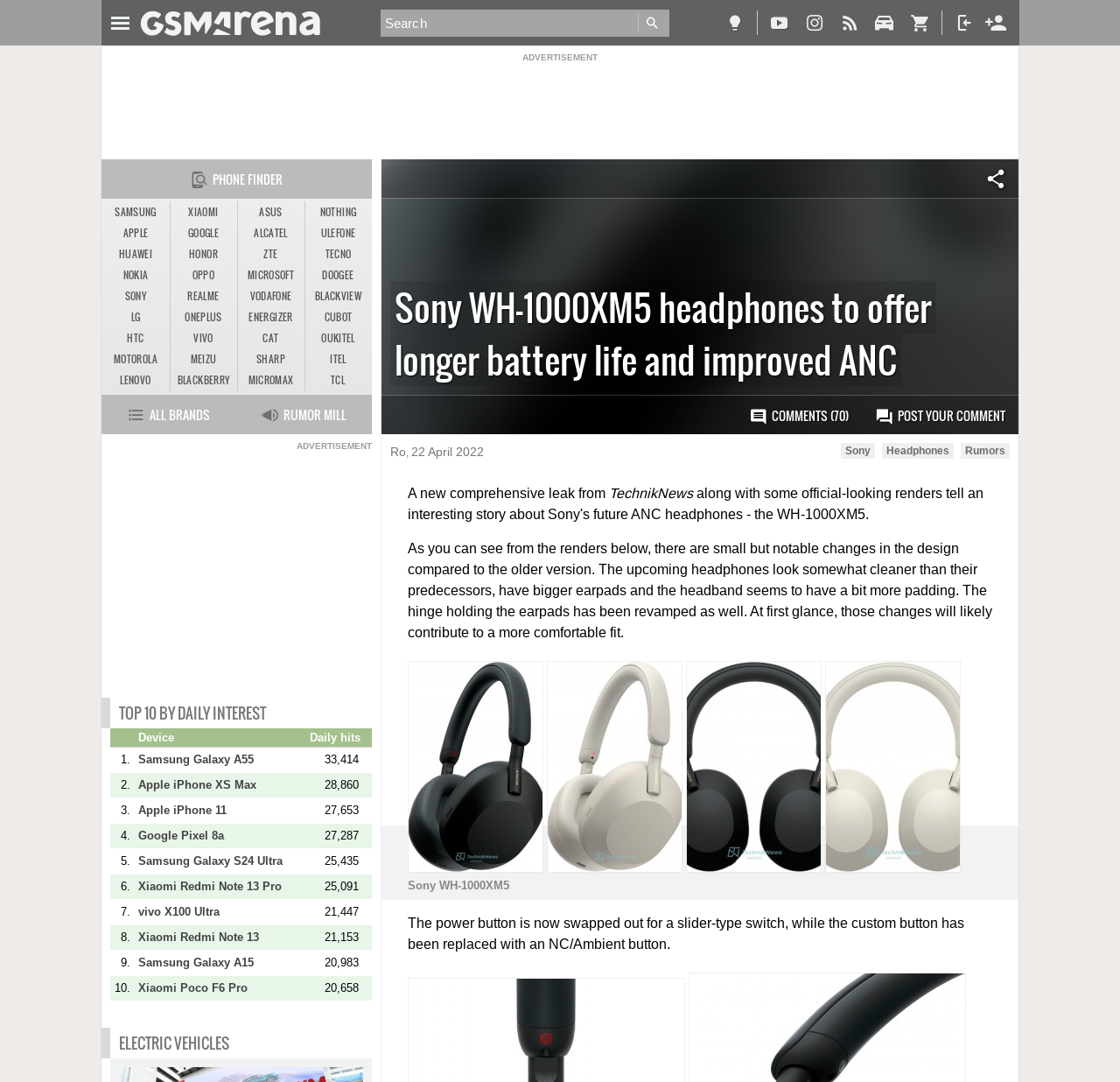Identify the bounding box coordinates of the clickable section necessary to follow the following instruction: "Toggle navigation". The coordinates should be presented as four float numbers from 0 to 1, i.e., [left, top, right, bottom].

[0.094, 0.0, 0.12, 0.038]